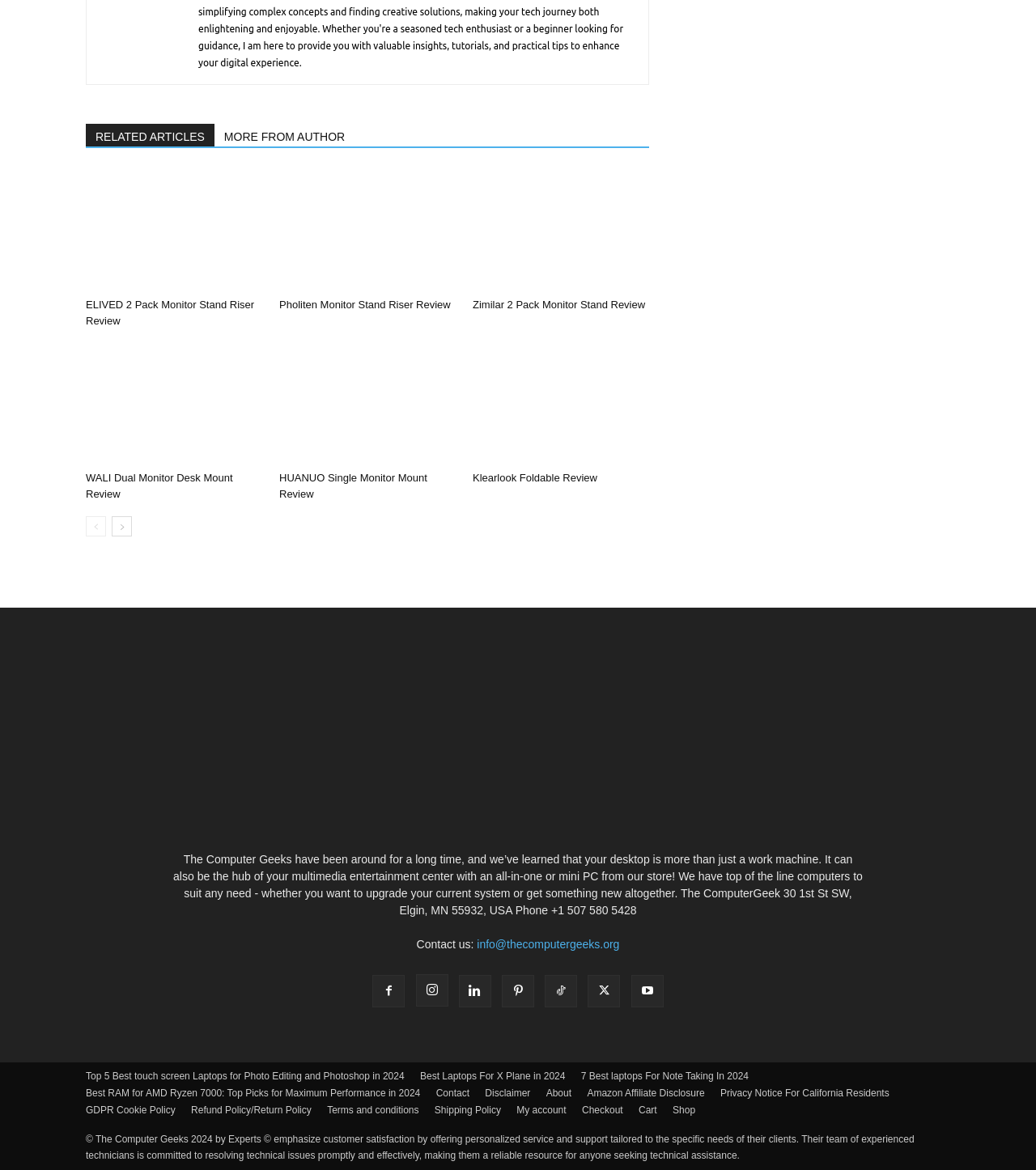Identify the bounding box coordinates of the area you need to click to perform the following instruction: "Search for something".

None